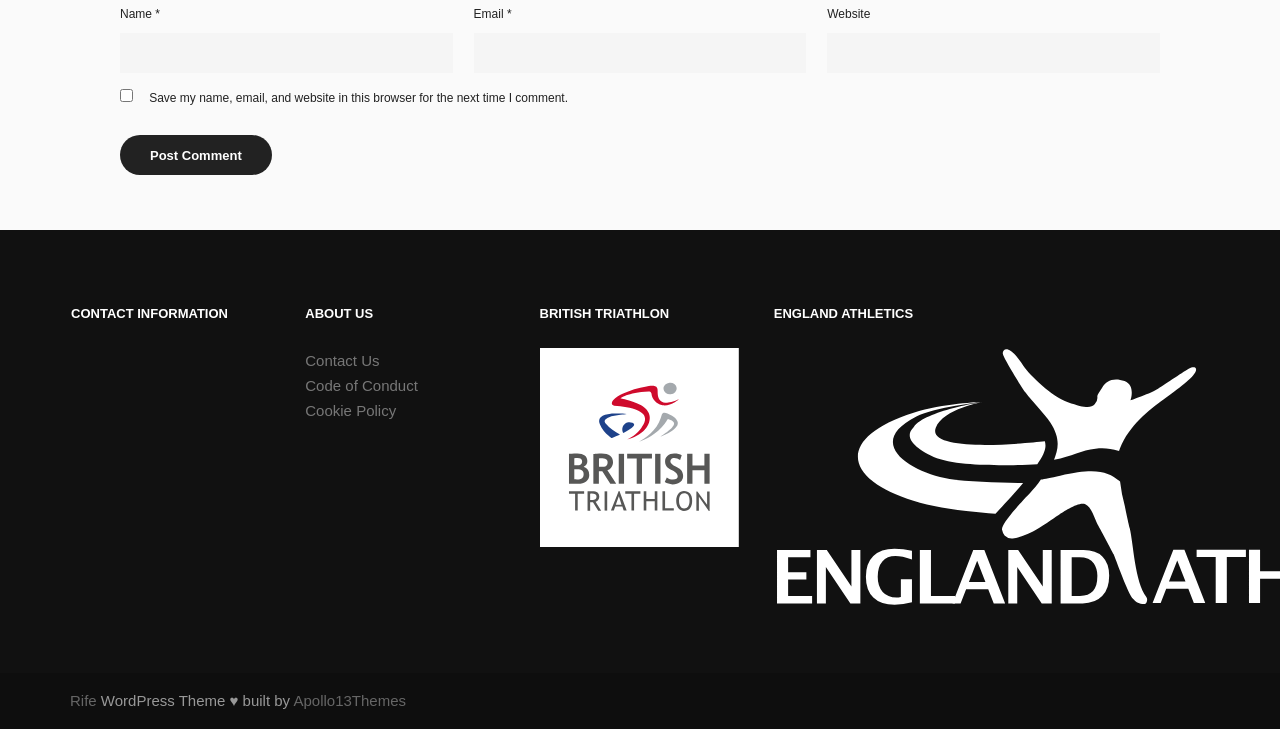Answer the question in one word or a short phrase:
What is the purpose of the checkbox?

Save comment information